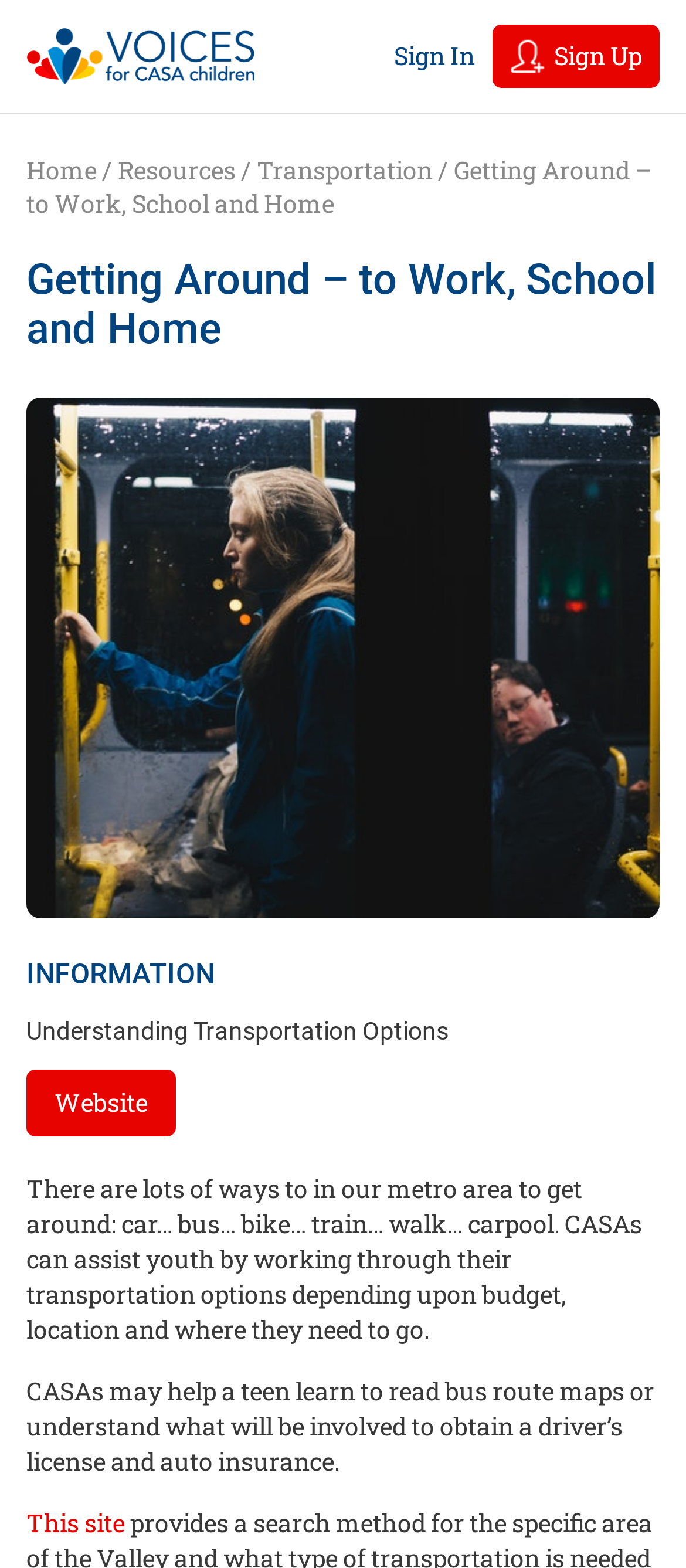Respond to the question below with a concise word or phrase:
What is the topic of the webpage?

Transportation